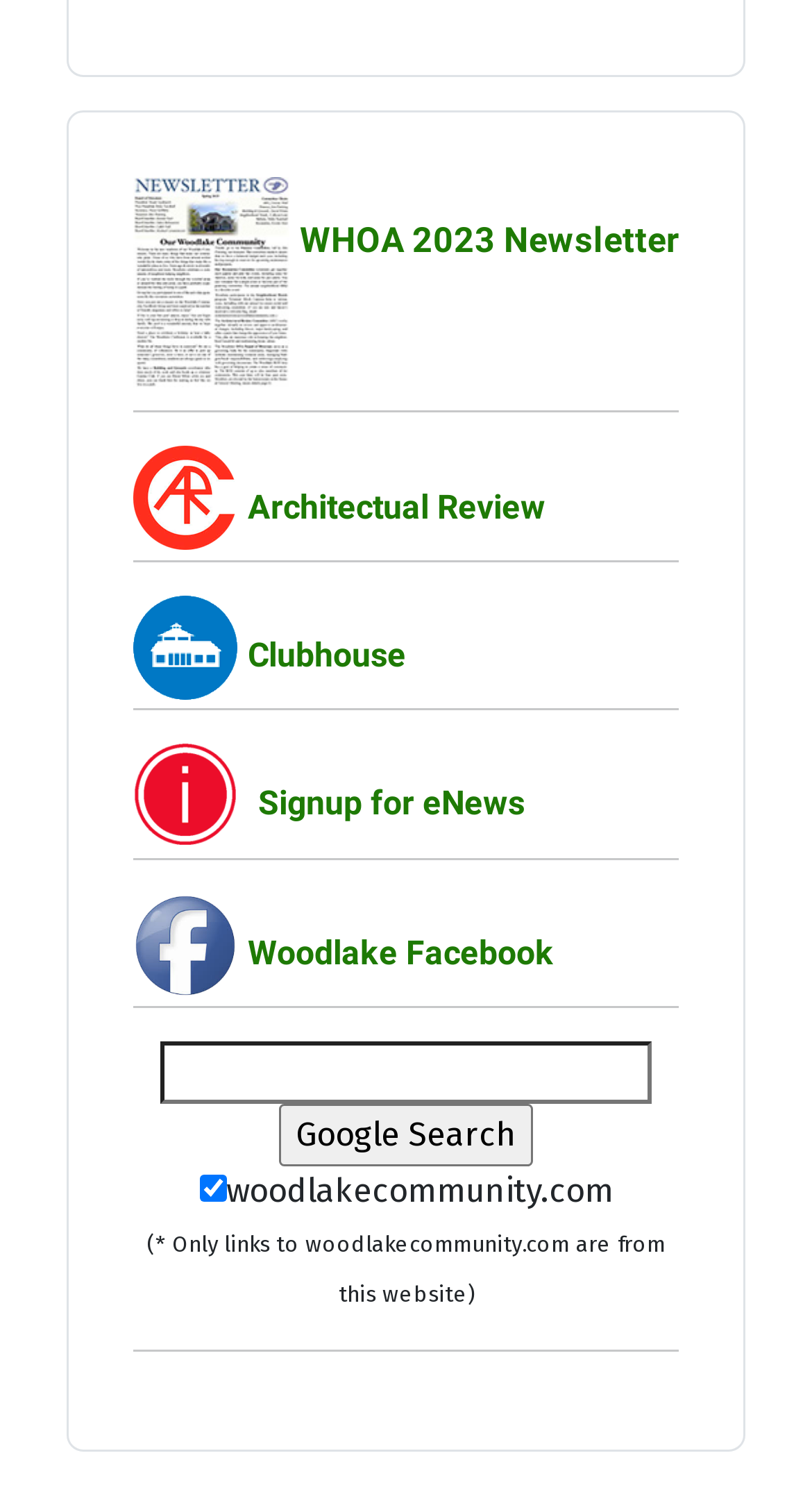What is the name of the social media platform with a link?
Using the details shown in the screenshot, provide a comprehensive answer to the question.

The question can be answered by looking at the heading element with the text 'facebookicon Woodlake Facebook' and its corresponding link element with the text 'Woodlake Facebook', which suggests that the link is to a Facebook page.